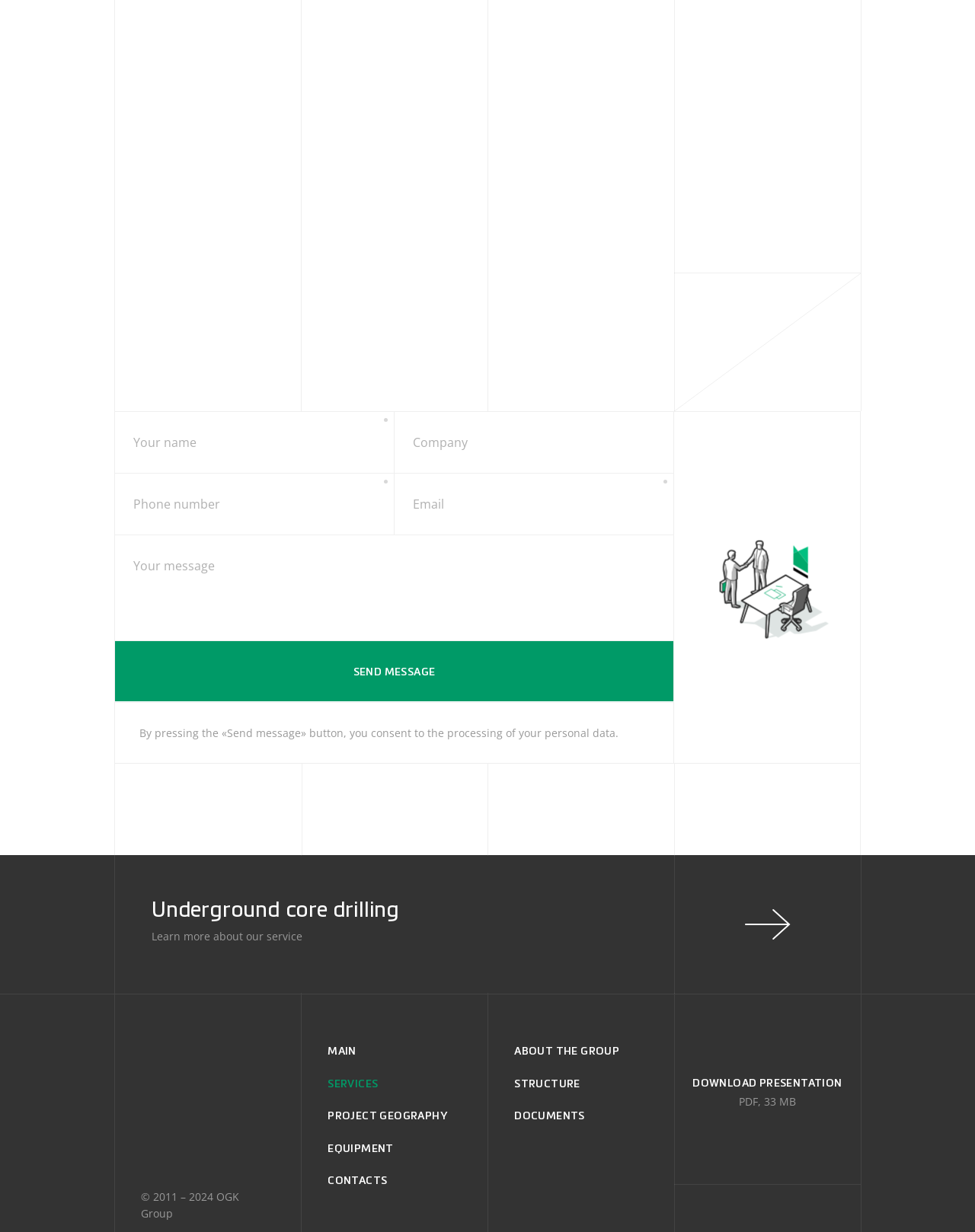Find the bounding box coordinates for the area that should be clicked to accomplish the instruction: "Send a message".

[0.117, 0.521, 0.691, 0.57]